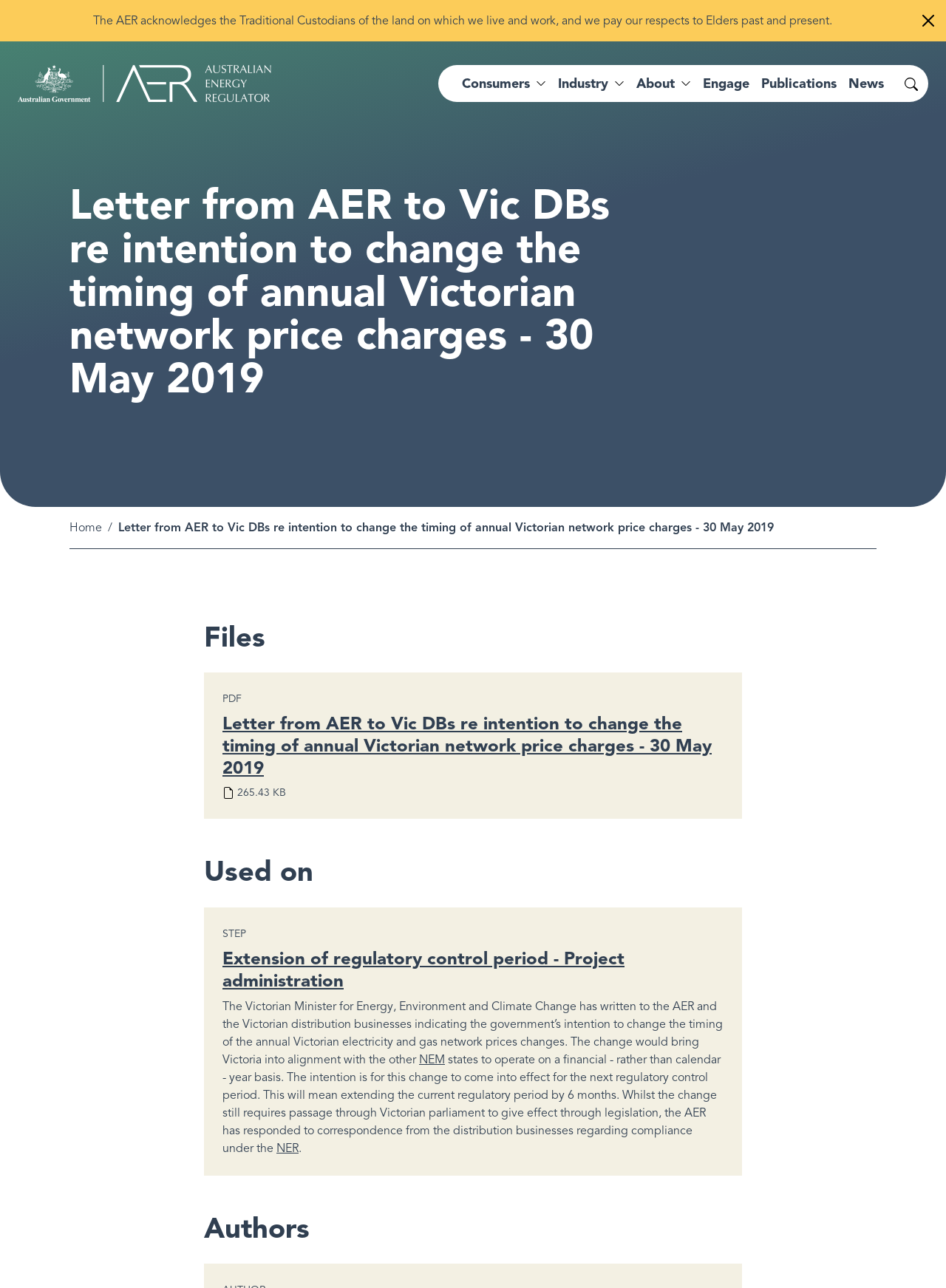Please mark the clickable region by giving the bounding box coordinates needed to complete this instruction: "Click the 'Close' button".

[0.962, 0.0, 1.0, 0.032]